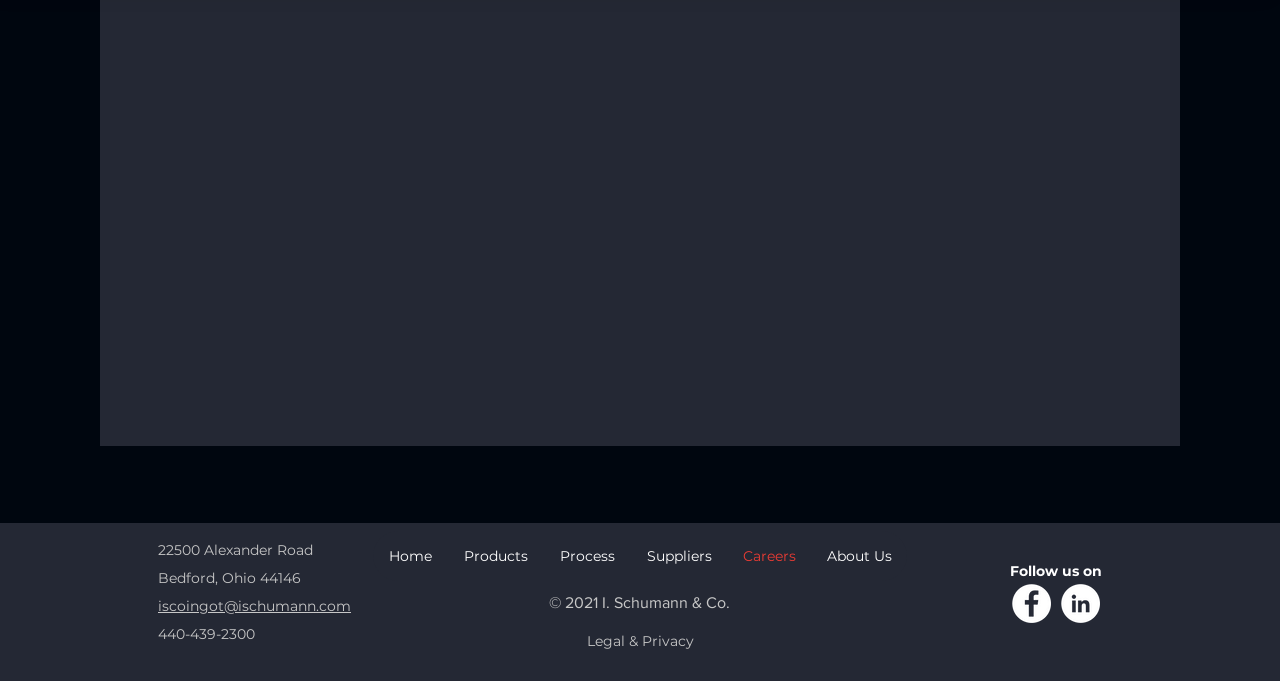Please find the bounding box for the UI element described by: "About Us".

[0.634, 0.779, 0.709, 0.853]